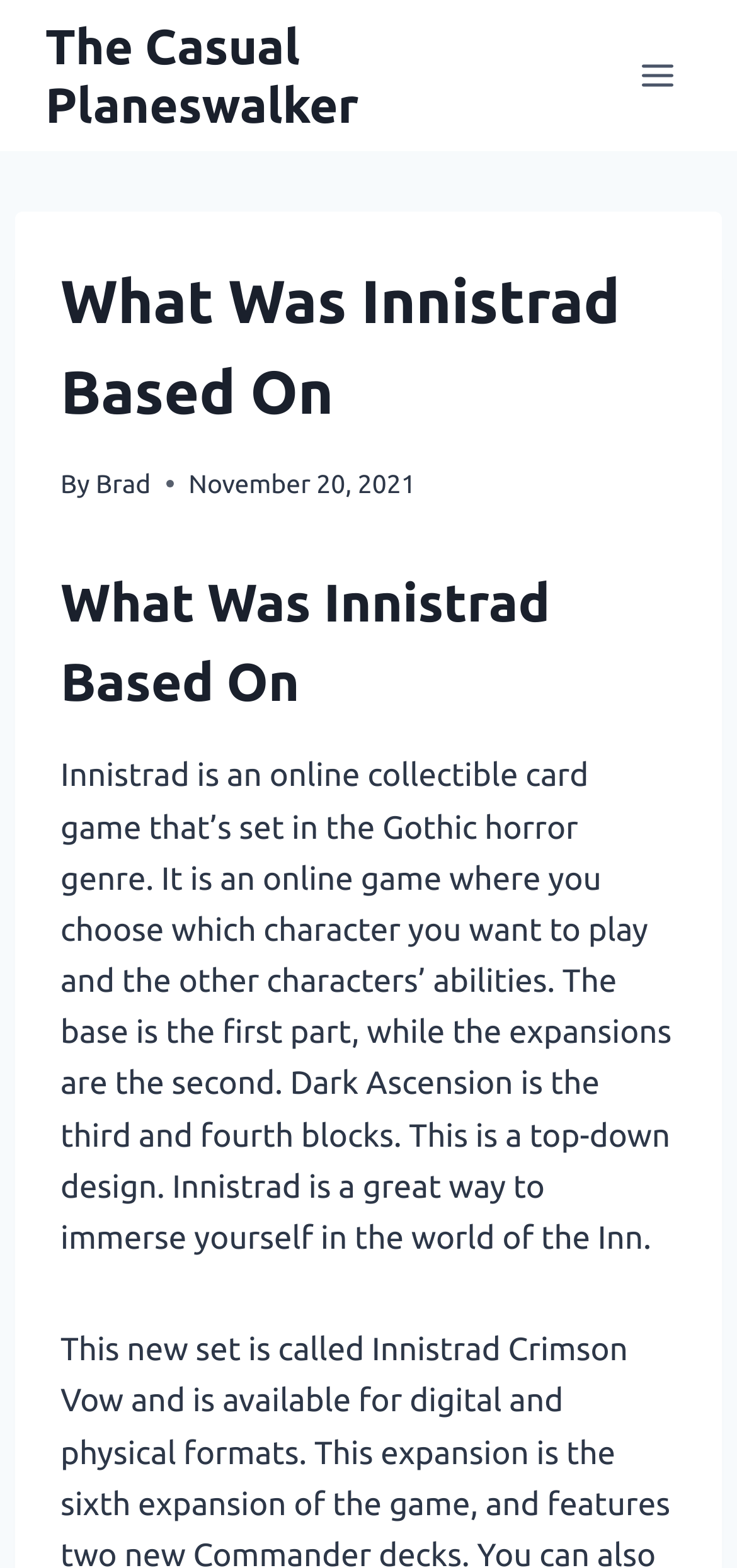Answer the question in a single word or phrase:
What genre is Innistrad set in?

Gothic horror